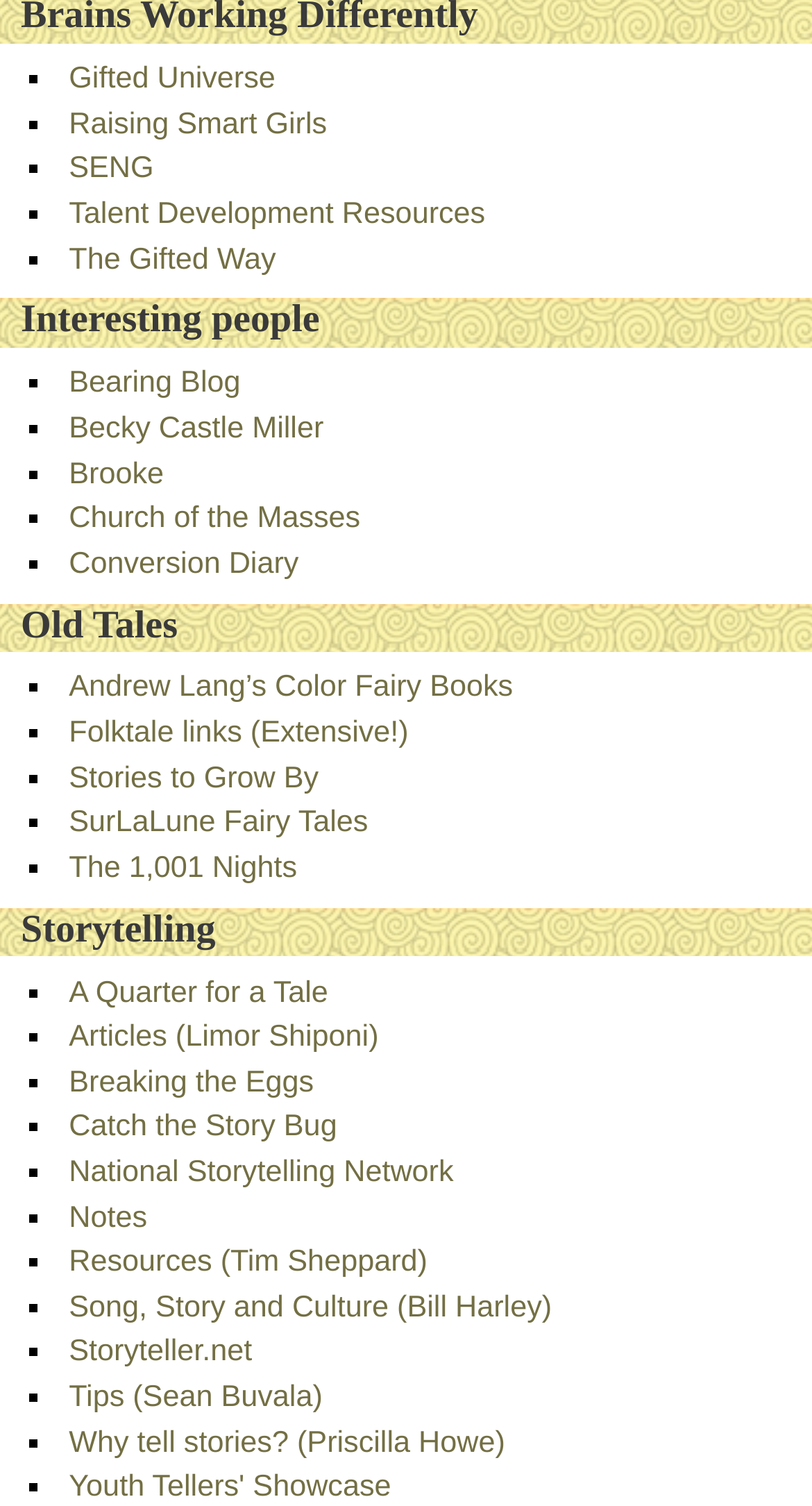Determine the bounding box coordinates of the clickable element to complete this instruction: "Explore Interesting people". Provide the coordinates in the format of four float numbers between 0 and 1, [left, top, right, bottom].

[0.0, 0.198, 1.0, 0.231]